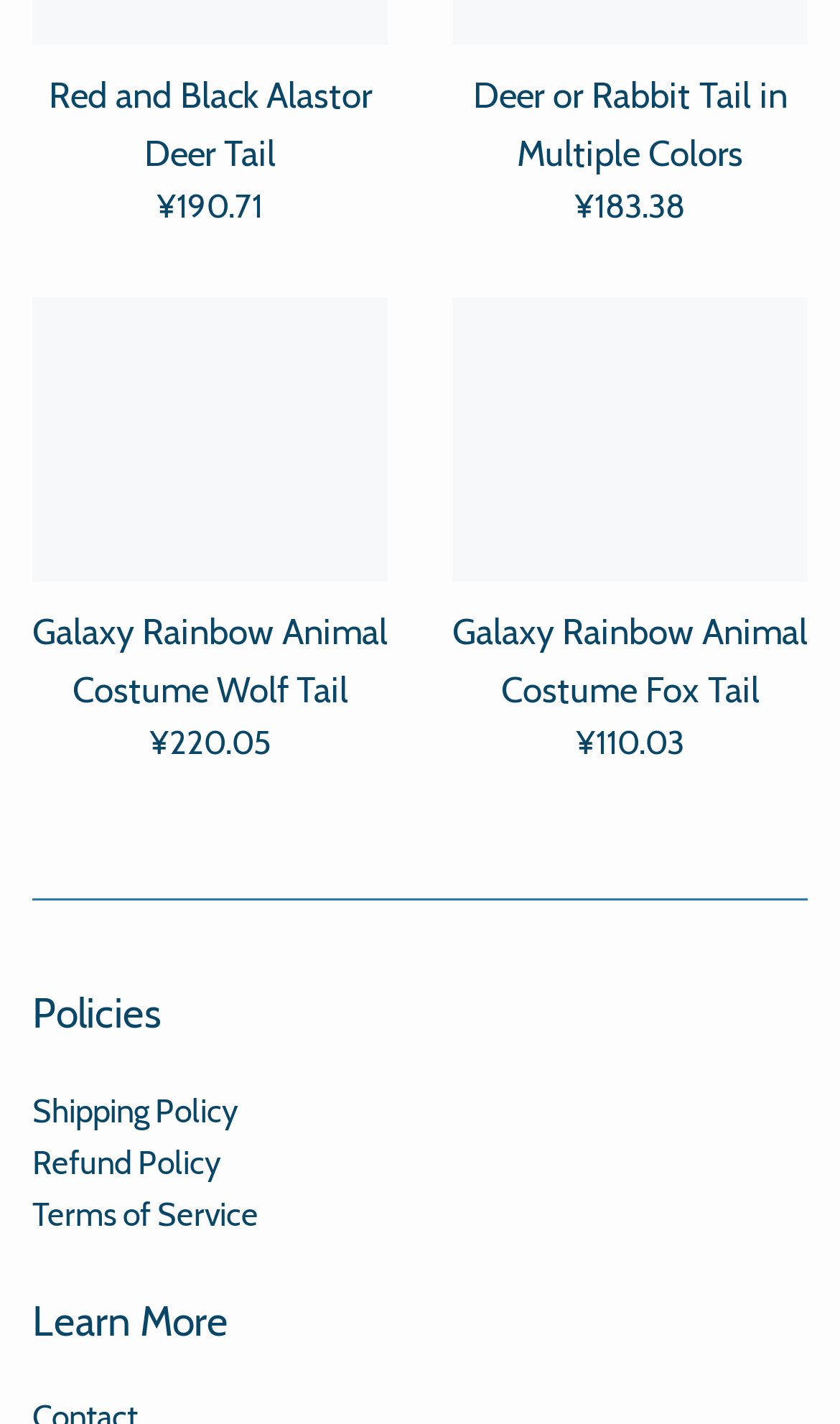What is the category of the 'Policies' section?
Refer to the image and provide a one-word or short phrase answer.

horizontal separator